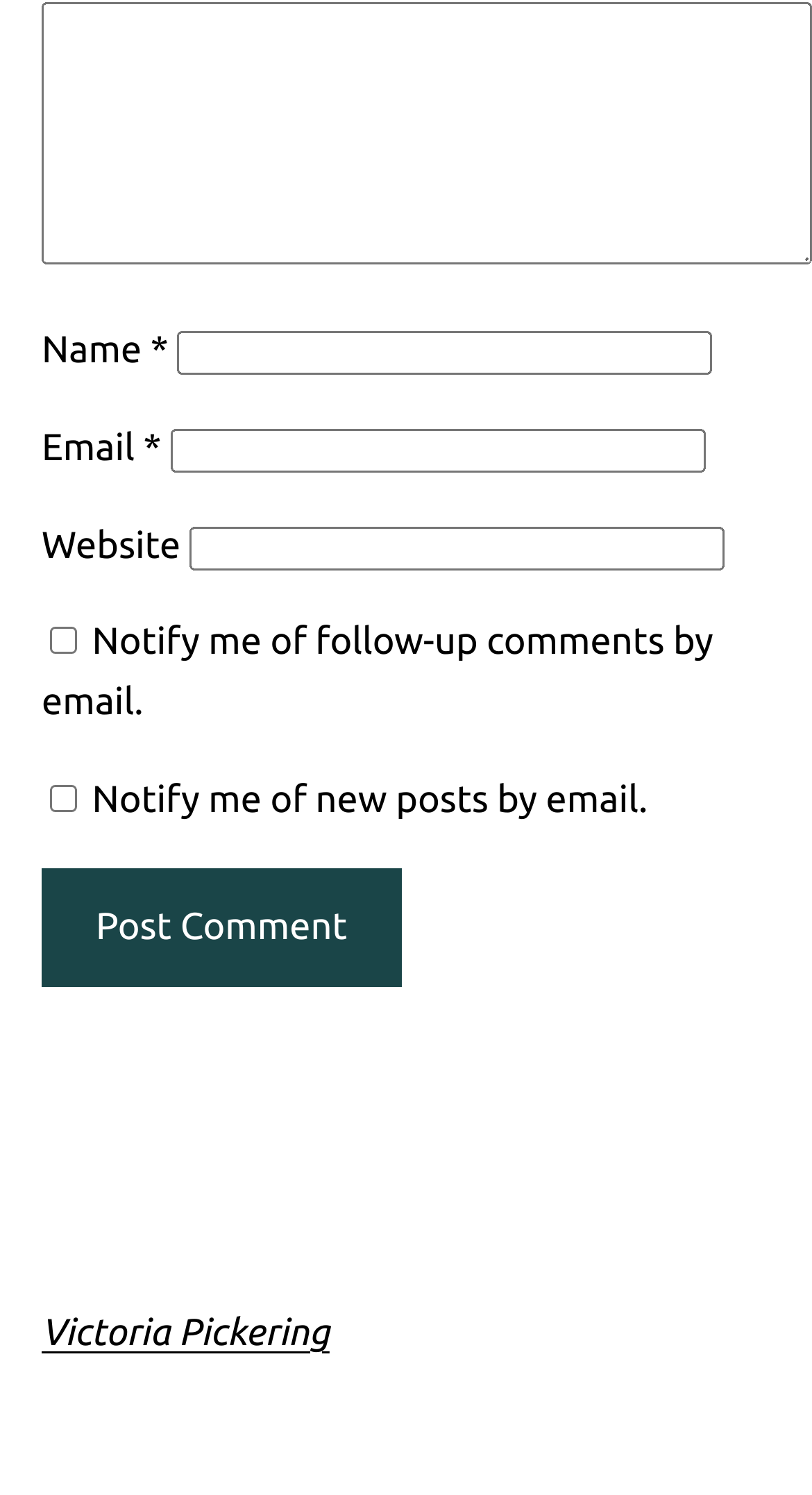What is the purpose of the 'Email *' textbox?
Please provide a detailed answer to the question.

The 'Email *' textbox is a required field and has a description 'email-notes', suggesting that it is used to enter an email address, possibly for notification or subscription purposes.